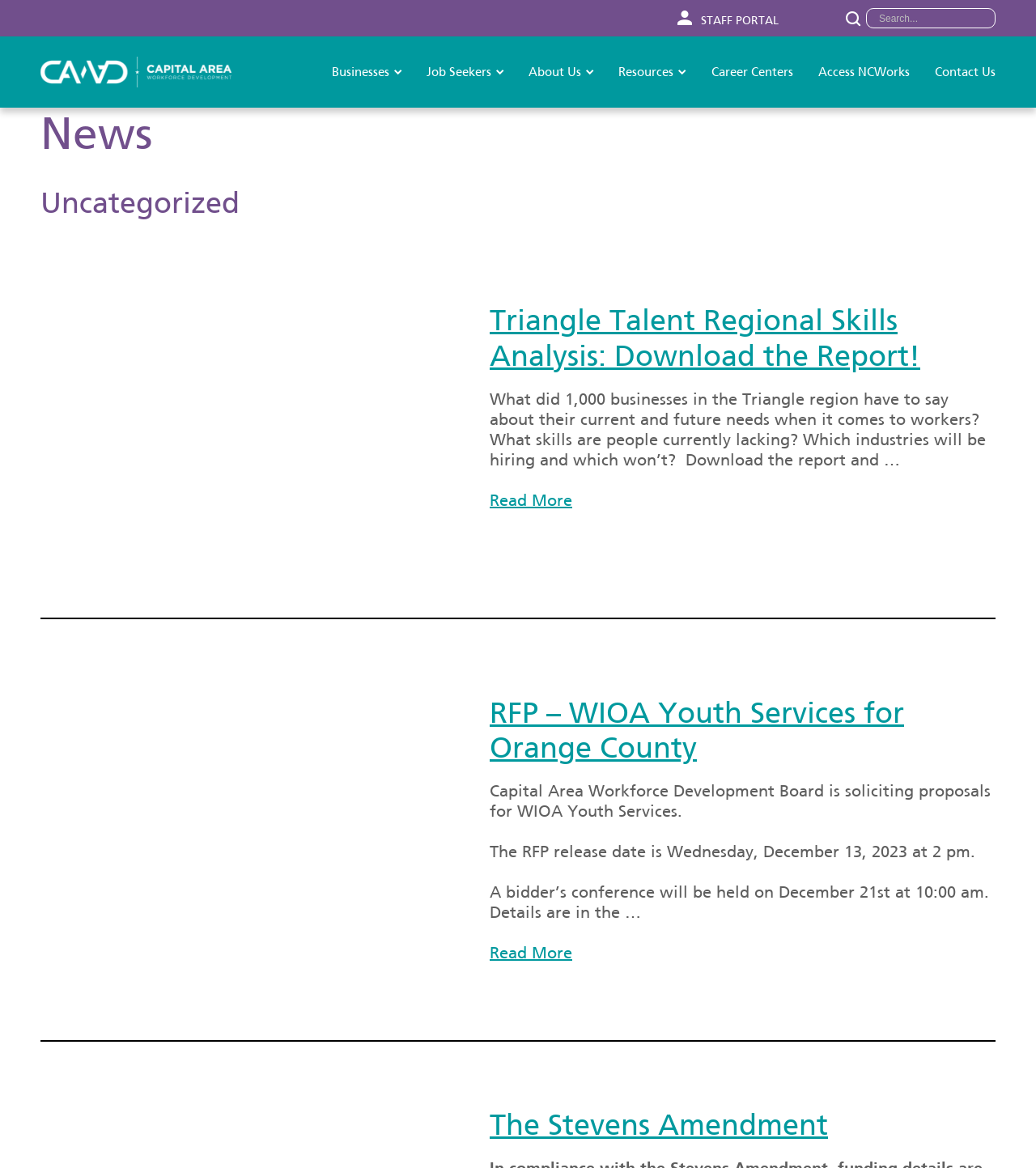Identify the bounding box of the UI element described as follows: "The Stevens Amendment". Provide the coordinates as four float numbers in the range of 0 to 1 [left, top, right, bottom].

[0.473, 0.948, 0.799, 0.977]